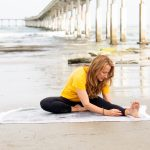Write a descriptive caption for the image, covering all notable aspects.

The image features a person practicing yoga on a beach, embodying a moment of tranquility and focus. Dressed in a bright yellow top and black leggings, they are seated on a white yoga mat, engaging in a stretching pose that emphasizes flexibility and mindfulness. The serene setting includes gentle waves in the background and a pier extending into the horizon, creating a peaceful atmosphere. This scene captures the essence of yin yoga, which emphasizes deep stretches and the importance of relaxation, aligning with themes discussed in related posts about the benefits of yin yoga and its similarities to therapeutic practices. The overall composition reflects a harmonious blend of nature and personal wellness.